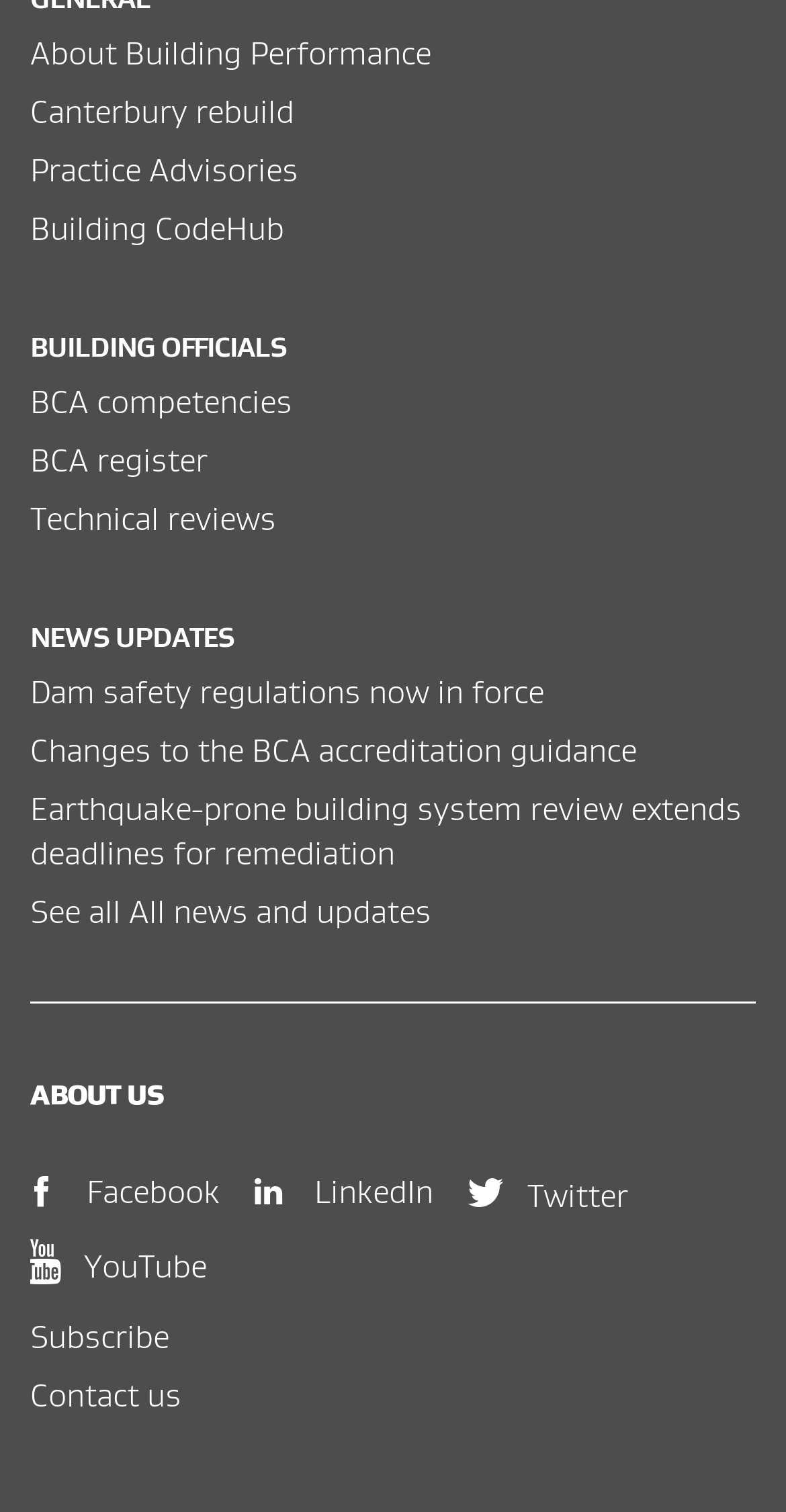How many social media links are available?
Based on the image, please offer an in-depth response to the question.

There are four social media links available: Facebook, LinkedIn, Twitter, and YouTube.